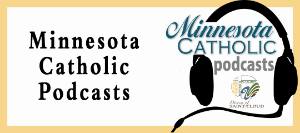What does the graphic representation signify?
Look at the image and answer the question using a single word or phrase.

Podcast format